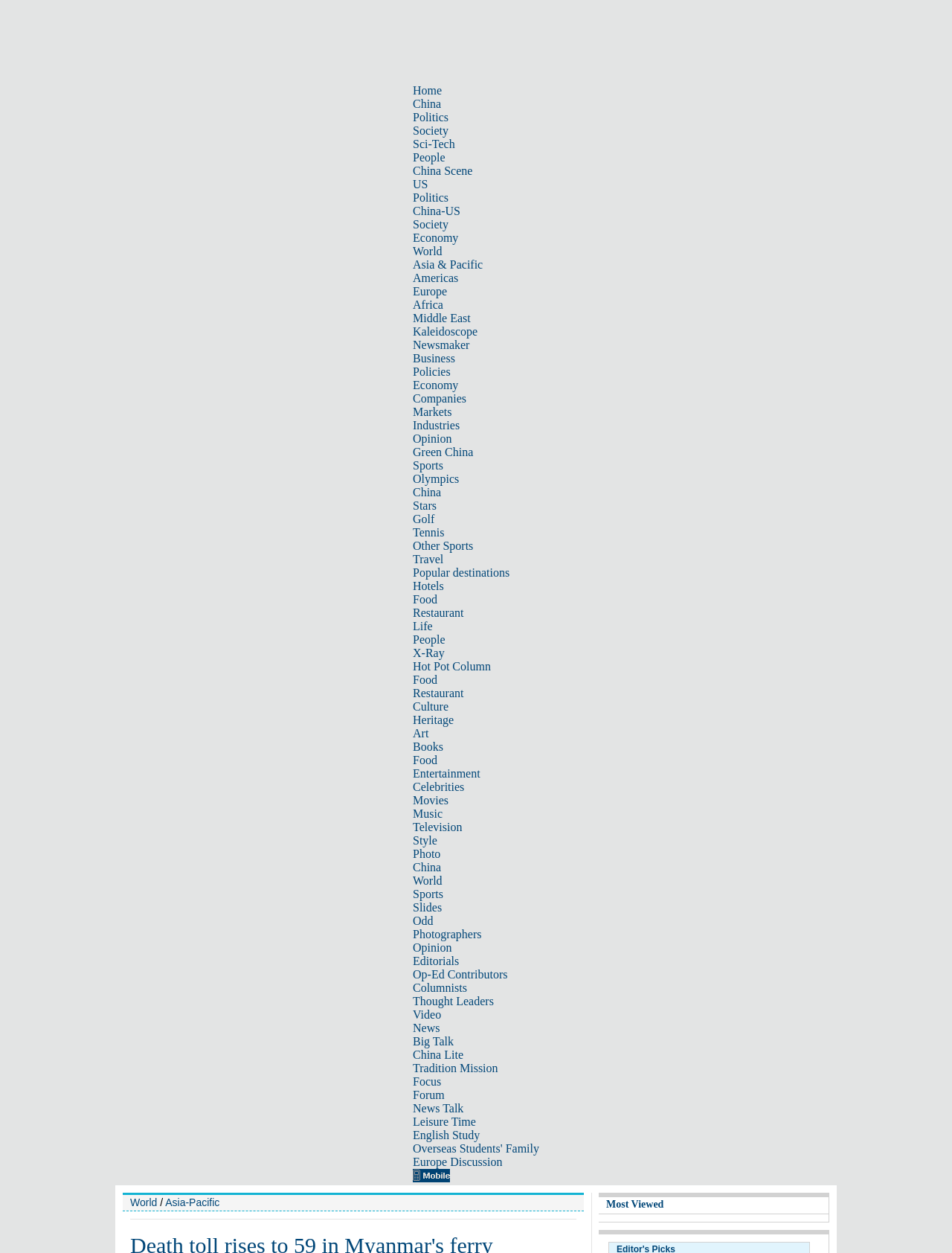Examine the image carefully and respond to the question with a detailed answer: 
What is the main category of news?

Based on the webpage, I can see a list of categories at the top, including Home, China, Politics, Society, and so on. Among these categories, Asia-Pacific is highlighted, indicating that the current news is related to this region.